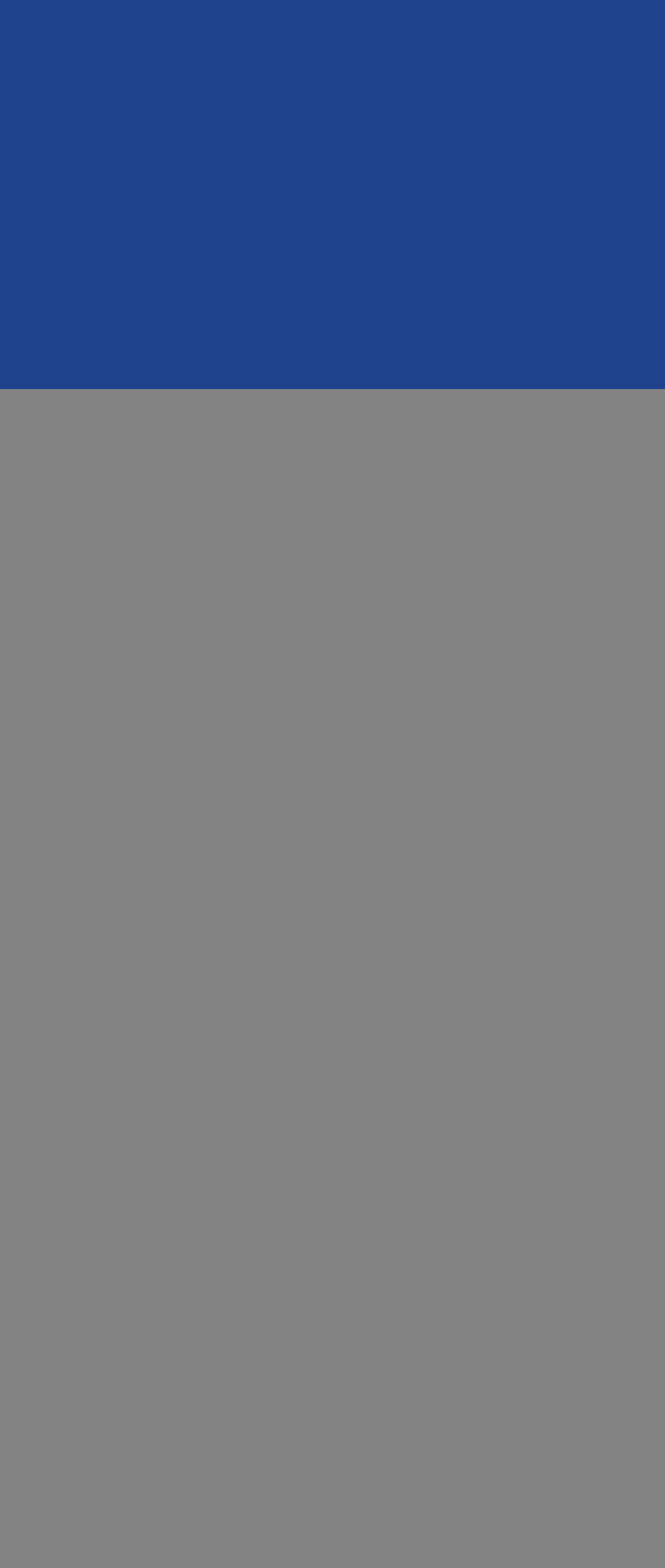Show the bounding box coordinates for the element that needs to be clicked to execute the following instruction: "contact us". Provide the coordinates in the form of four float numbers between 0 and 1, i.e., [left, top, right, bottom].

[0.372, 0.92, 0.627, 0.952]